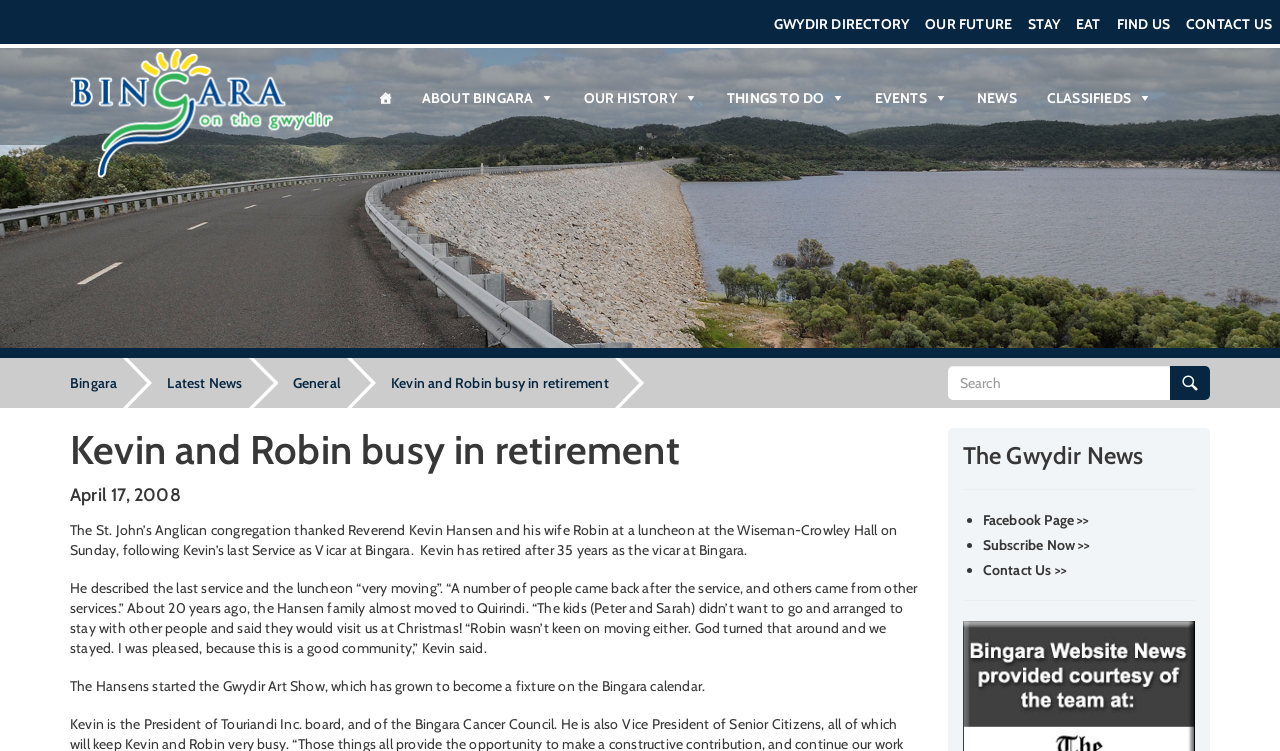Please specify the bounding box coordinates for the clickable region that will help you carry out the instruction: "Check the 'Facebook Page'".

[0.768, 0.681, 0.851, 0.705]